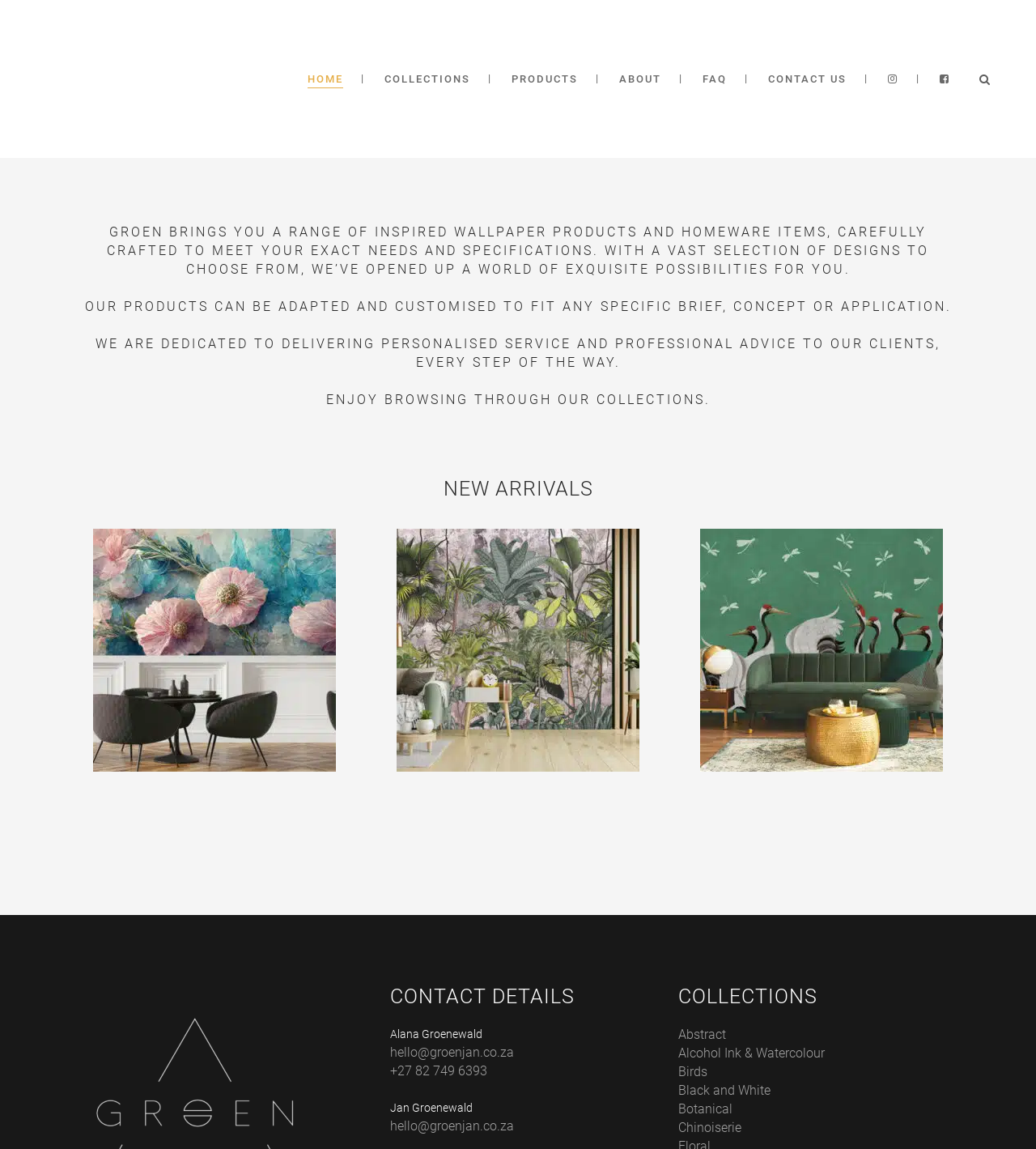What is the company name?
Respond with a short answer, either a single word or a phrase, based on the image.

Groen